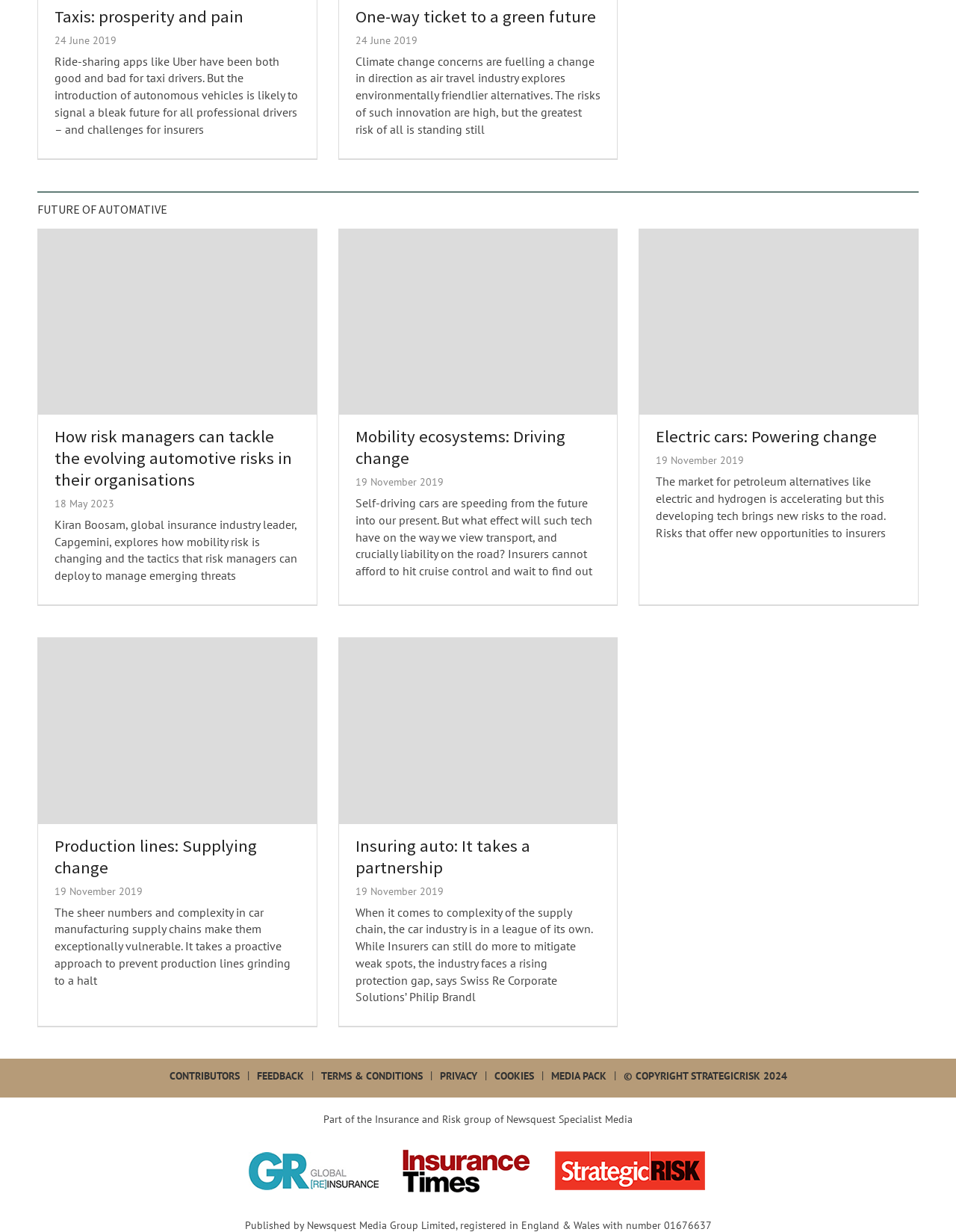What is the main theme of the webpage? Please answer the question using a single word or phrase based on the image.

Automotive industry